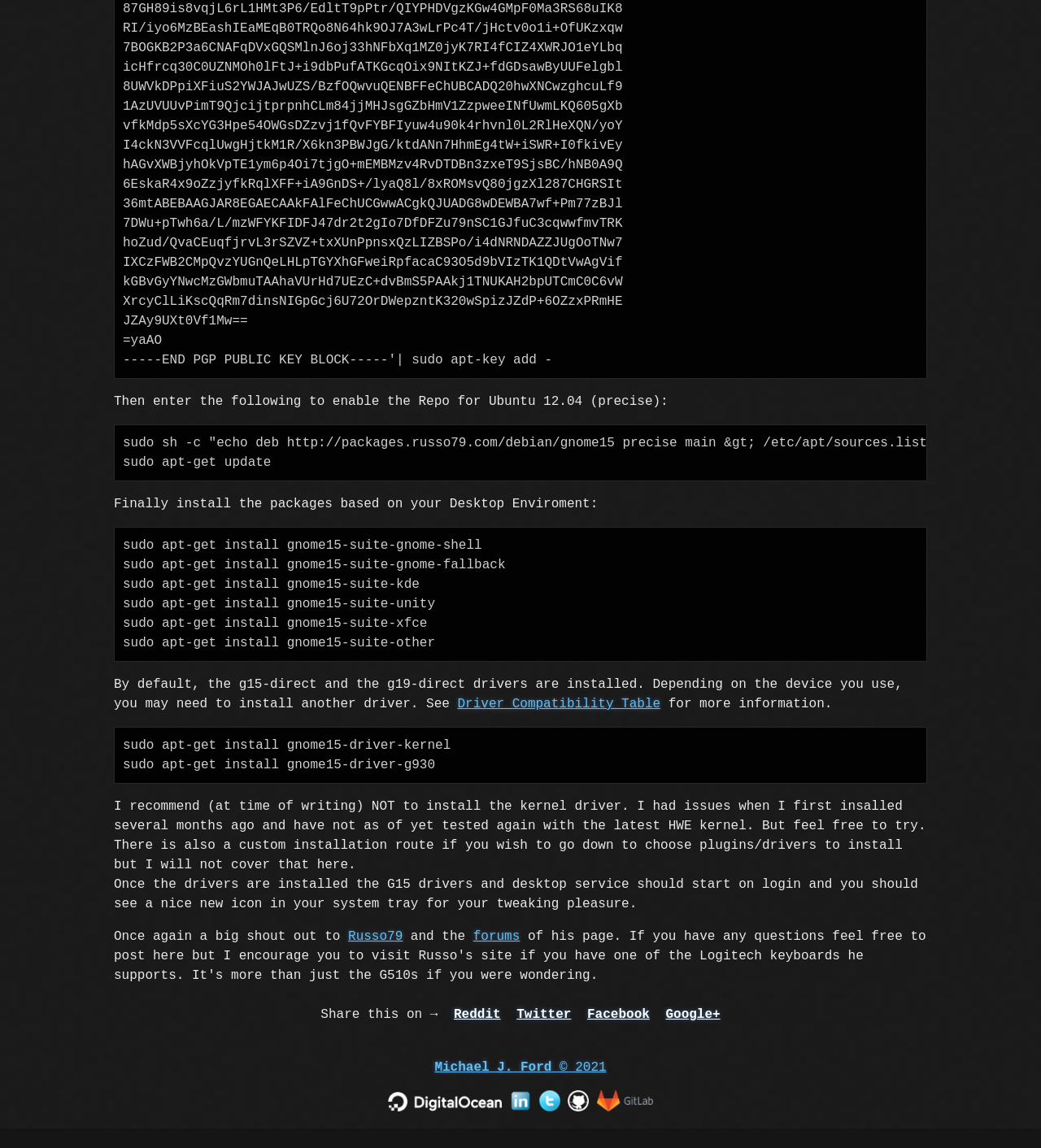Determine the bounding box coordinates of the element's region needed to click to follow the instruction: "Click on the 'Reddit' link". Provide these coordinates as four float numbers between 0 and 1, formatted as [left, top, right, bottom].

[0.436, 0.877, 0.481, 0.89]